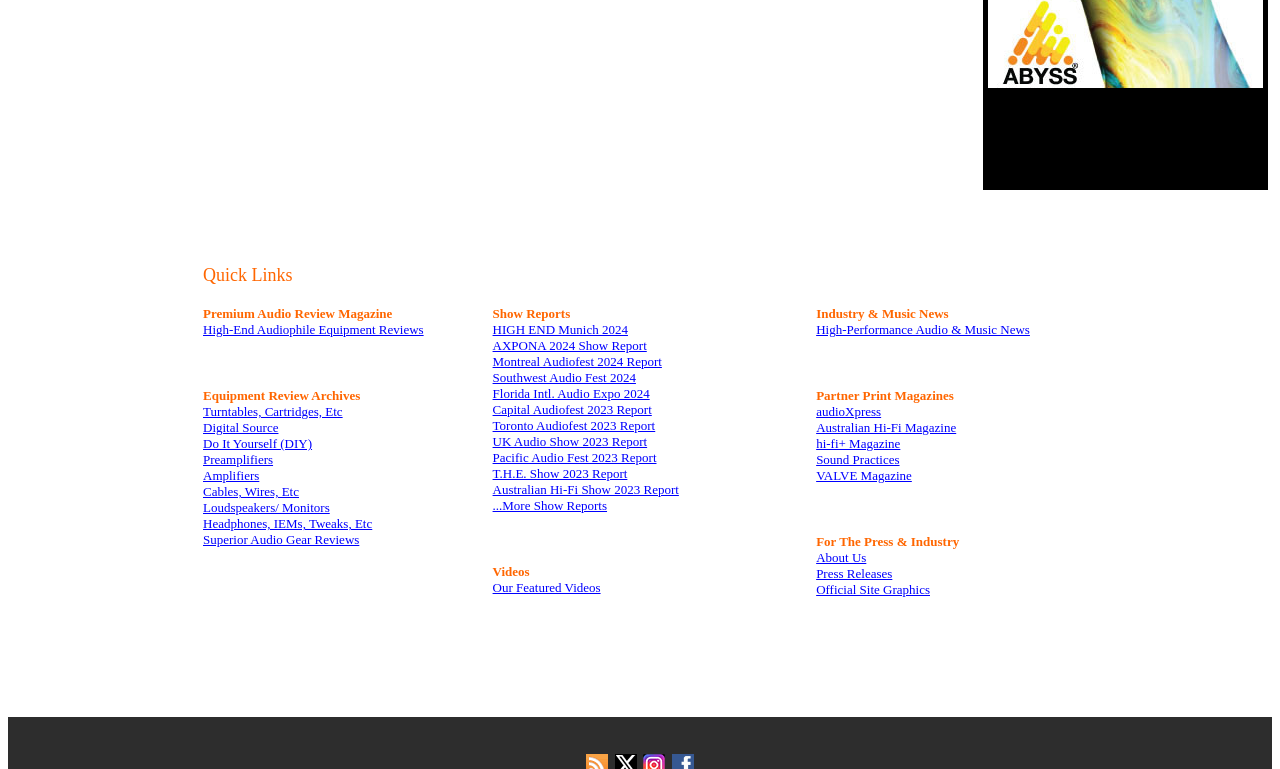What is the main topic of this website?
Refer to the image and give a detailed response to the question.

Based on the layout and content of the webpage, it appears to be a website focused on reviewing and discussing high-end audio equipment, with categories such as 'High-End Audiophile Equipment Reviews', 'Show Reports', and 'Industry & Music News'.